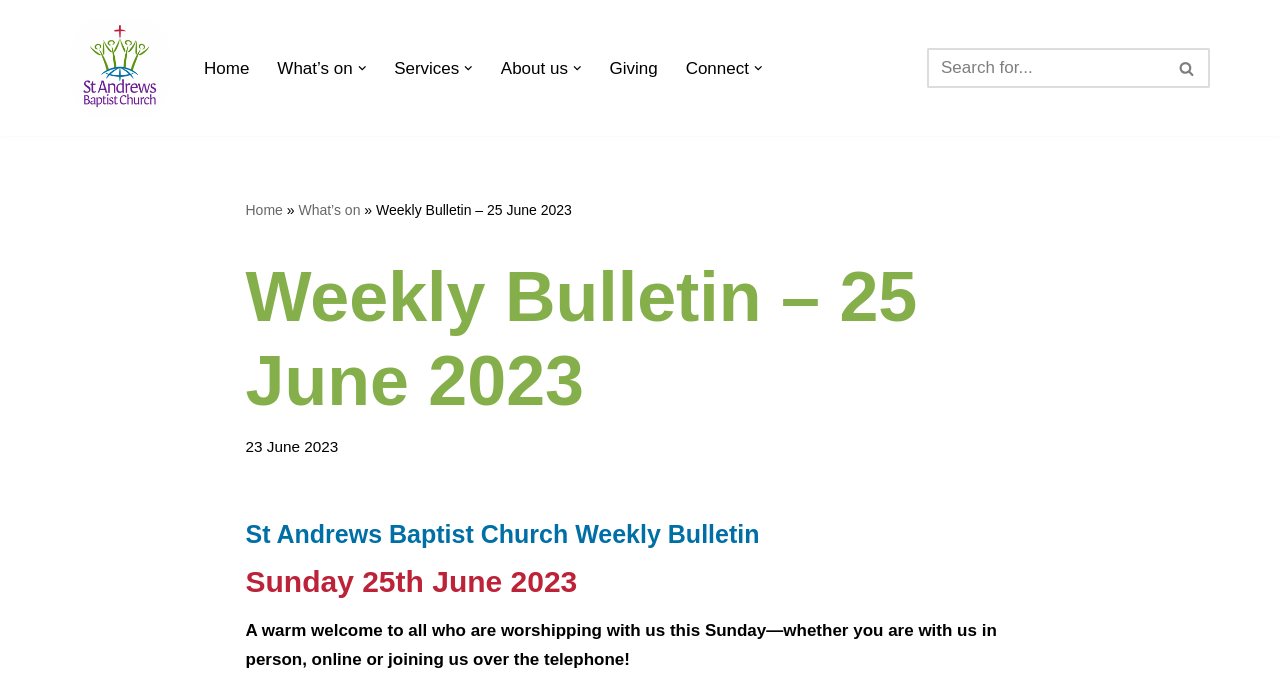Answer with a single word or phrase: 
What is the purpose of the search box?

To search the website